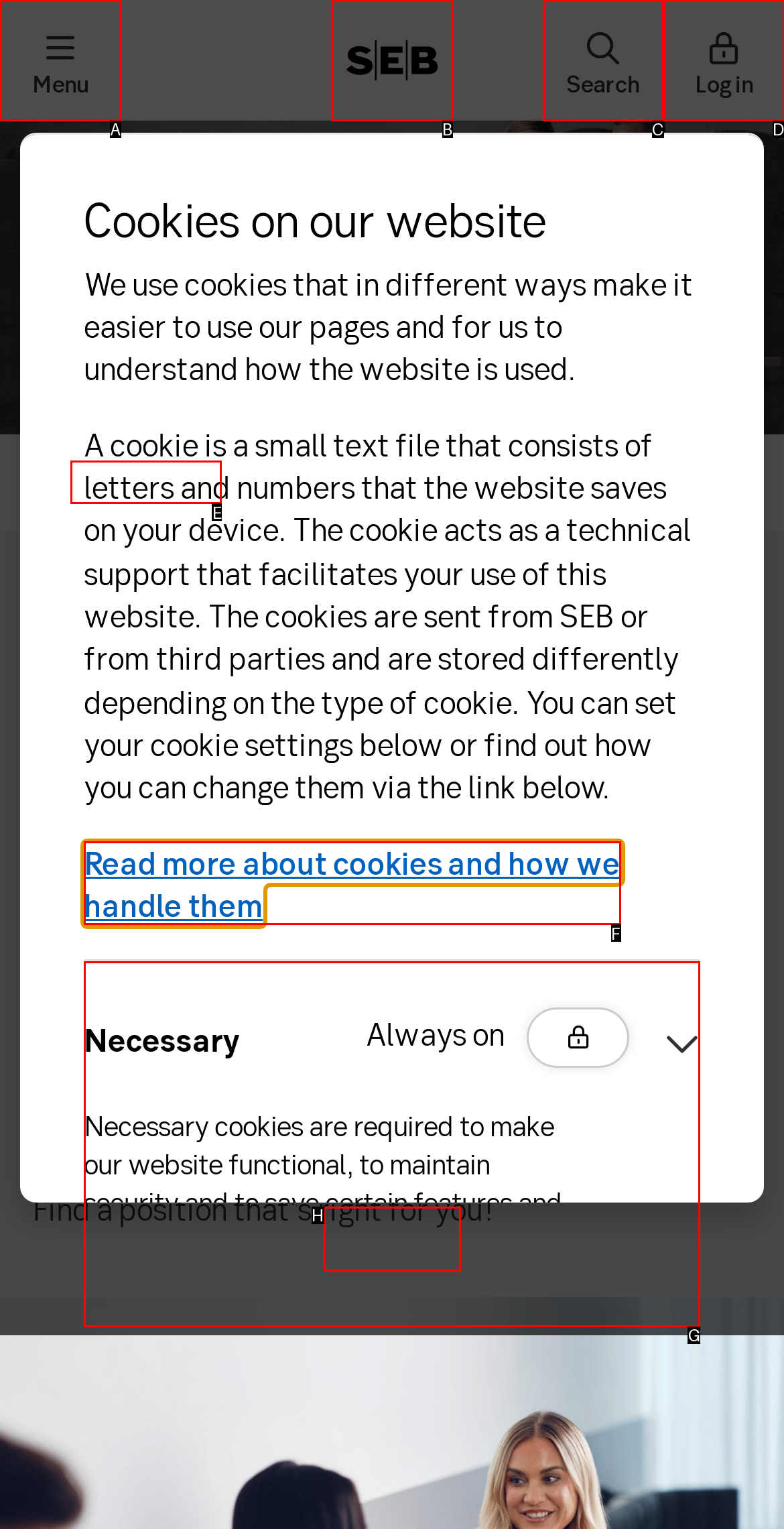Find the option that matches this description: Search
Provide the corresponding letter directly.

C